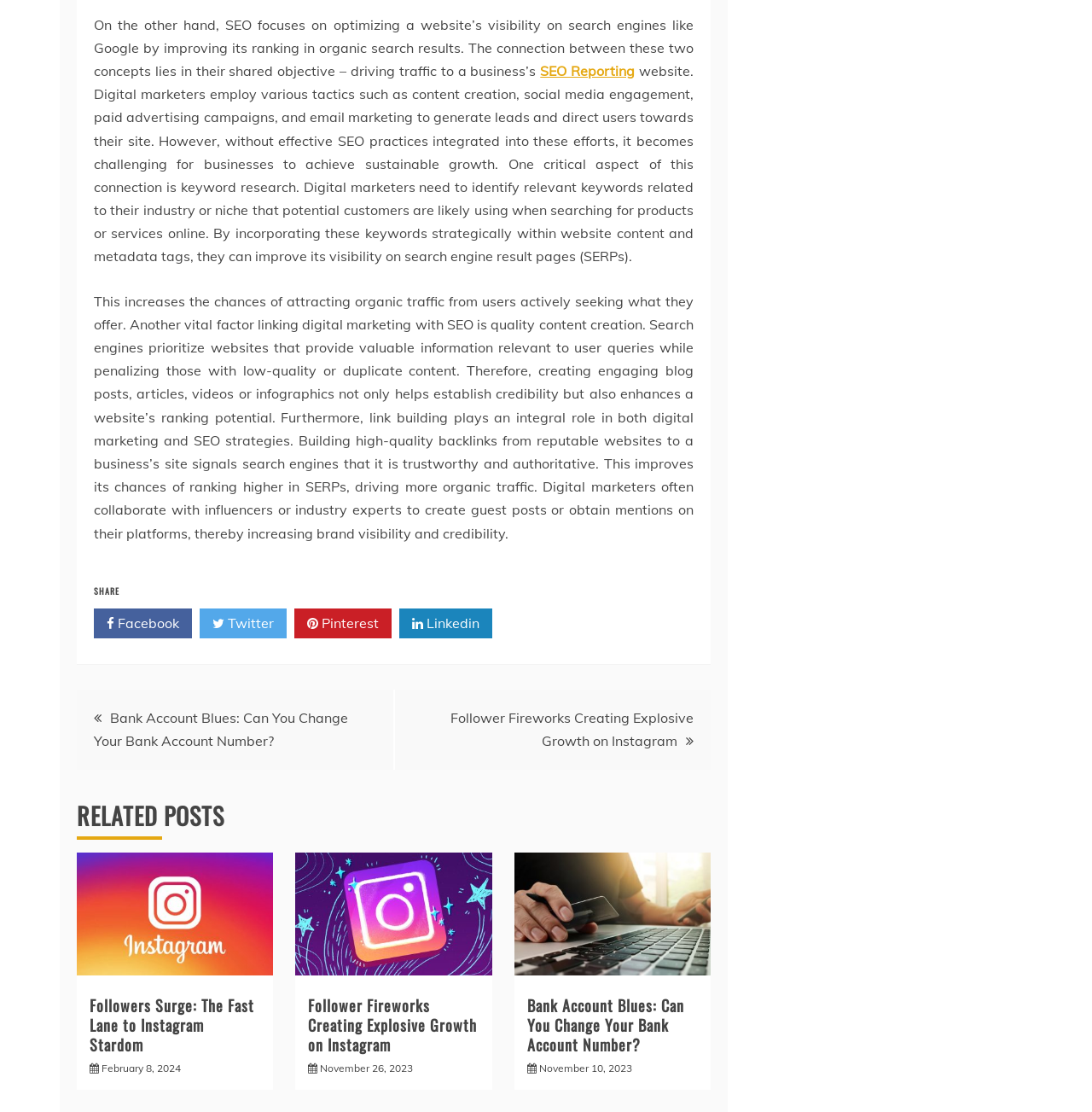What is the purpose of the 'SHARE' button?
Utilize the information in the image to give a detailed answer to the question.

The 'SHARE' button is located below the main article and allows users to share the article on various social media platforms, including Facebook, Twitter, Pinterest, and LinkedIn.